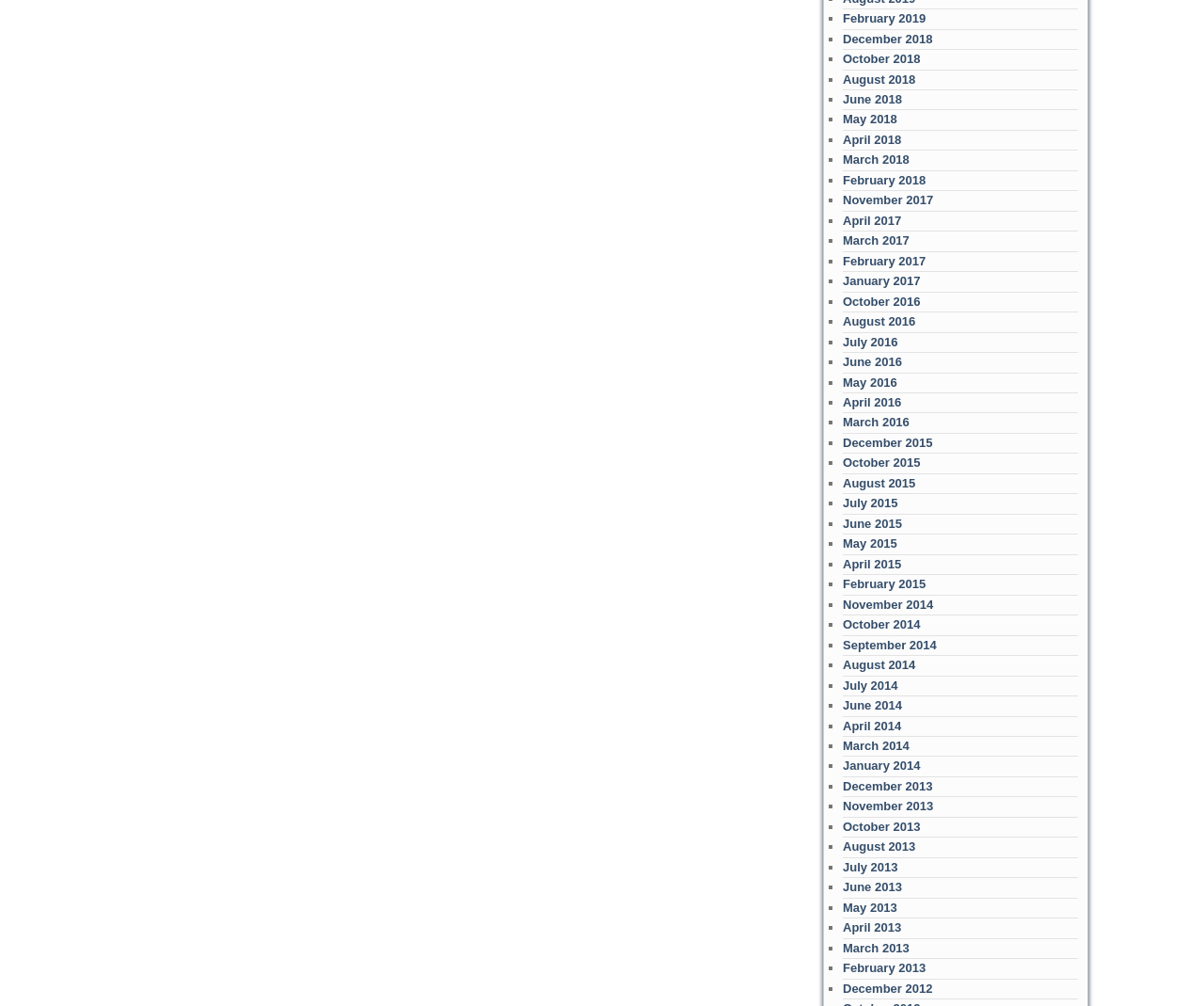What is the earliest month listed?
Refer to the image and give a detailed answer to the question.

I looked at the list of links and found that the earliest month listed is January 2014, which is at the bottom of the list.